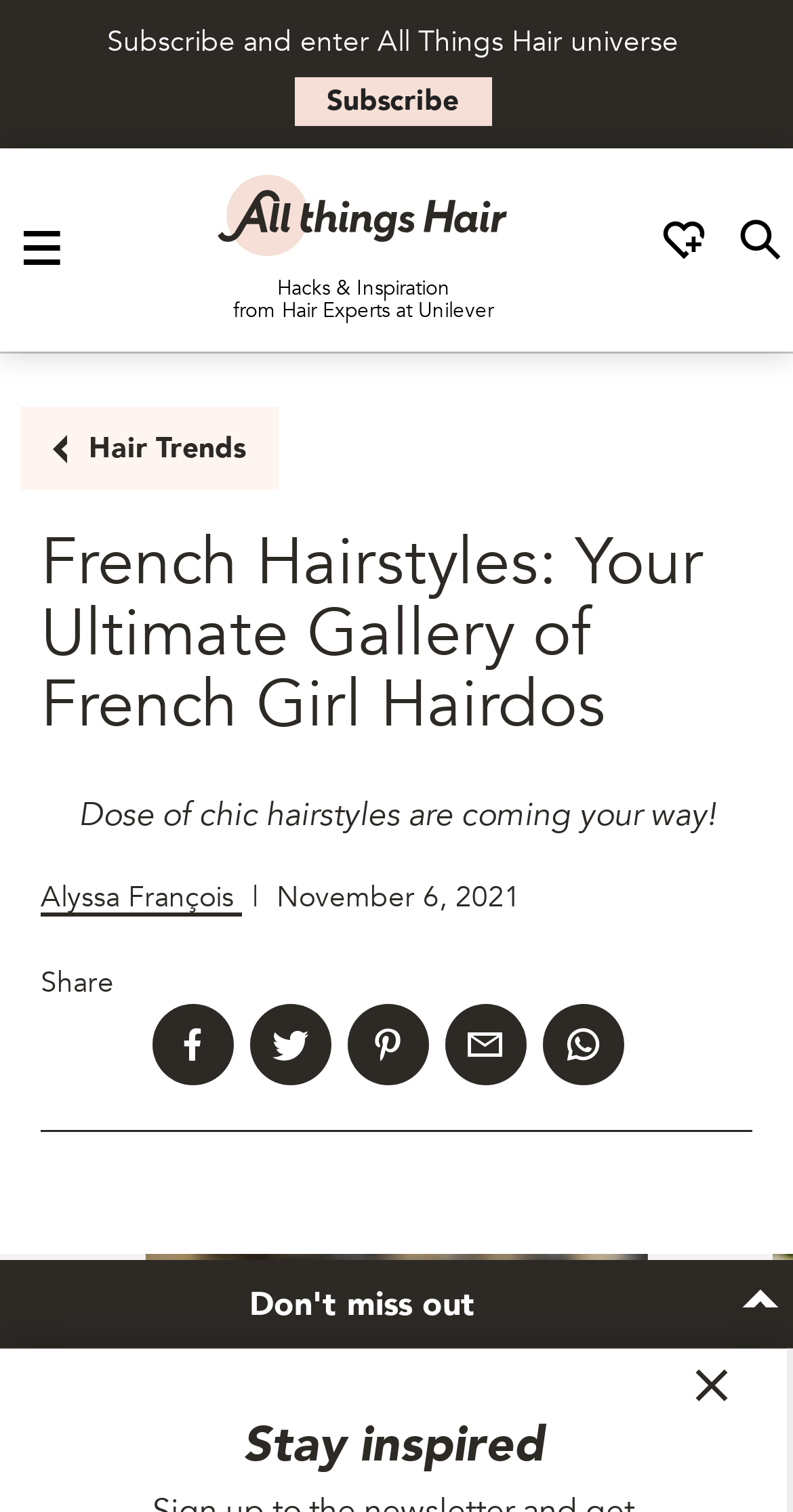What is the category of the article?
Refer to the image and provide a one-word or short phrase answer.

Hair Trends